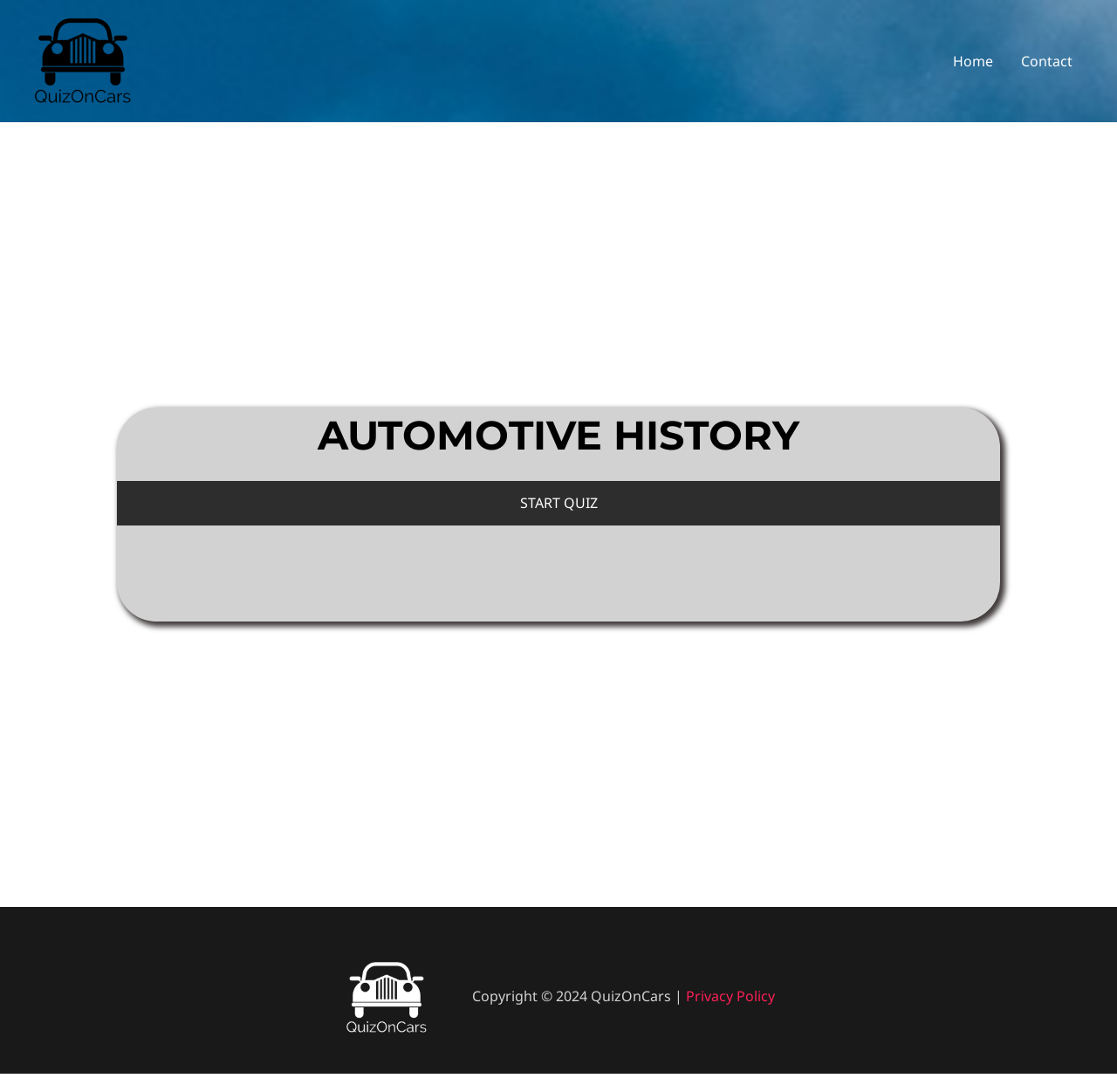What is the name of the website?
Craft a detailed and extensive response to the question.

The name of the website can be determined by looking at the top-left corner of the webpage, where the logo 'QuizOnCars' is displayed, and also by examining the navigation menu, which contains a link to 'Home' and 'Contact' pages, indicating that the website is QuizOnCars.